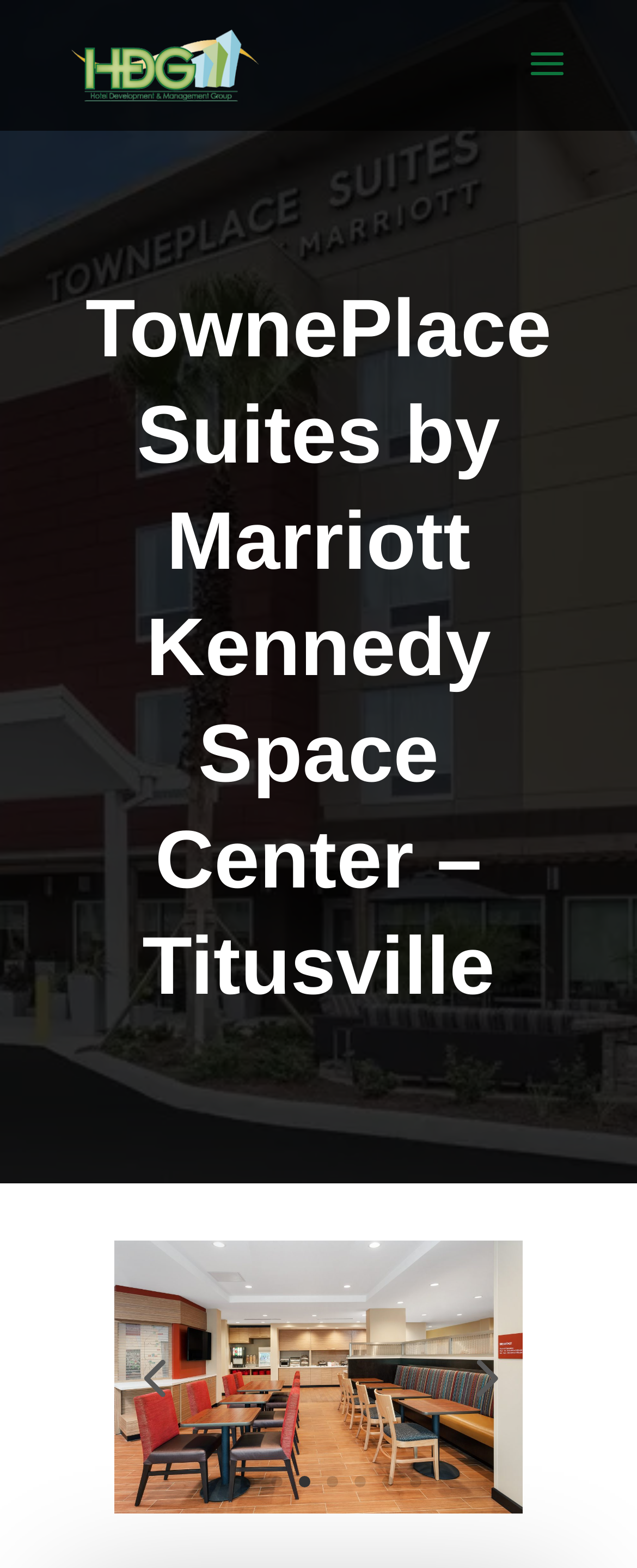Locate the bounding box coordinates of the element that should be clicked to execute the following instruction: "rate 4".

[0.18, 0.853, 0.303, 0.903]